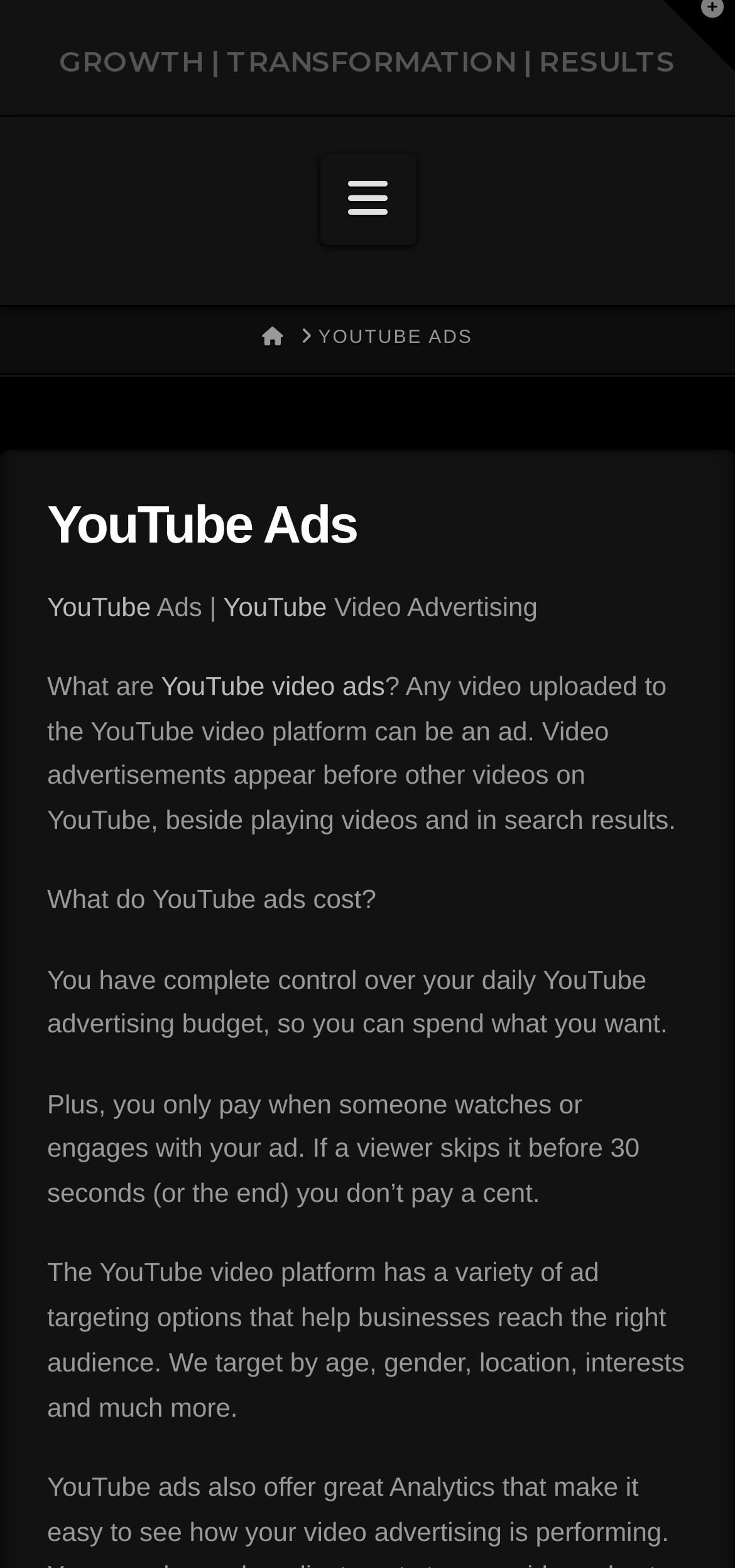What is YouTube video advertising? Analyze the screenshot and reply with just one word or a short phrase.

Any video uploaded to YouTube